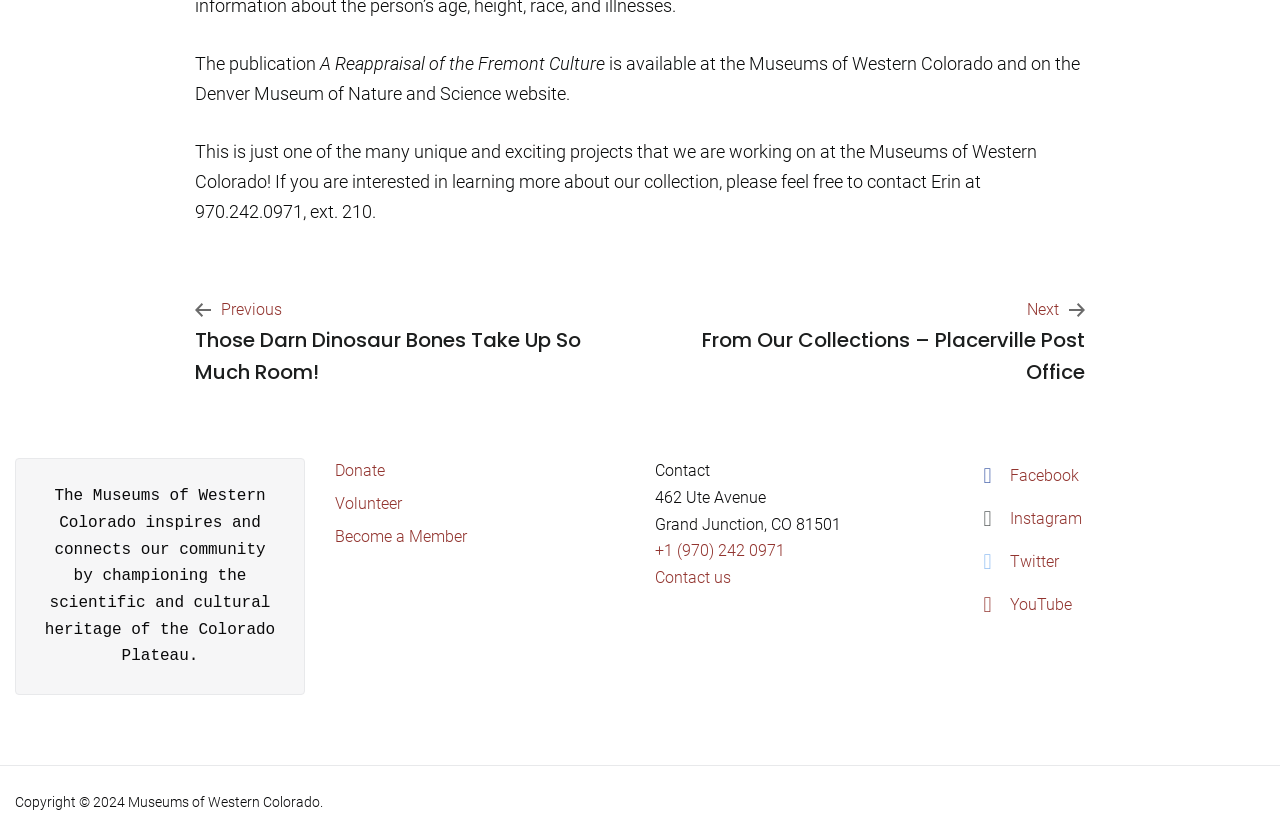How many social media links are available?
From the screenshot, supply a one-word or short-phrase answer.

4